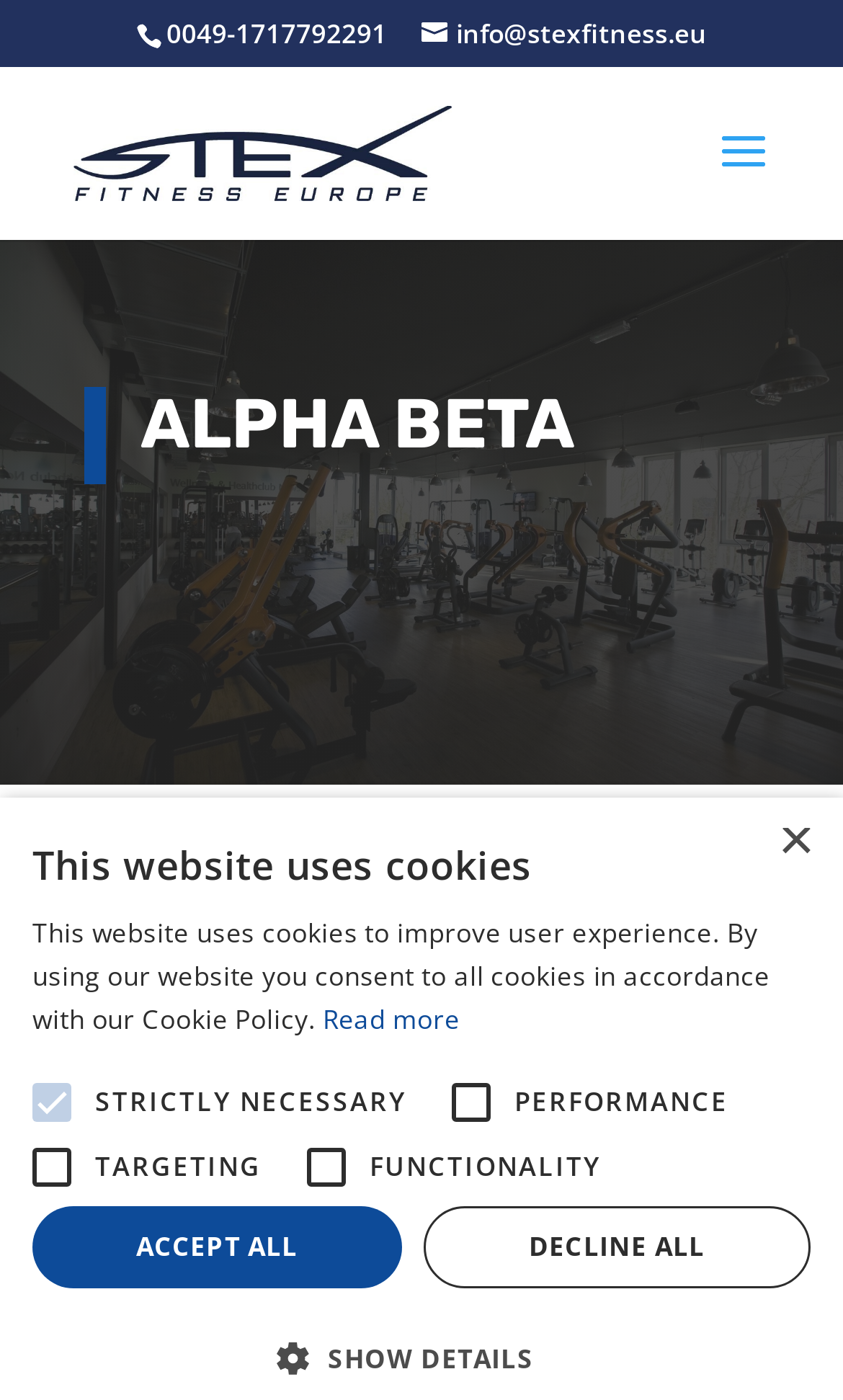Summarize the contents and layout of the webpage in detail.

The webpage is about LATERAL RAISE - Stex Fitness. At the top, there is a phone number "0049-1717792291" and an email address "info@stexfitness.eu" on the right side. Below them, there is a link to "Stex Fitness" with an accompanying image of the same name. 

On the left side, there are two headings, "ALPHA BETA" and "SA-1-LR LATERAL RAISE", with the latter being larger in size. Below these headings, there is a text "SynergyALPHA BETA". 

On the right side, there is a button "Close" with a cross symbol "×" inside it. Below the button, there is a notification about the website using cookies, along with a detailed description of the cookie policy. There are also four checkboxes for different types of cookies, namely "STRICTLY NECESSARY", "PERFORMANCE", "TARGETING", and "FUNCTIONALITY". 

At the bottom, there are three buttons: "ACCEPT ALL", "DECLINE ALL", and "SHOW DETAILS".